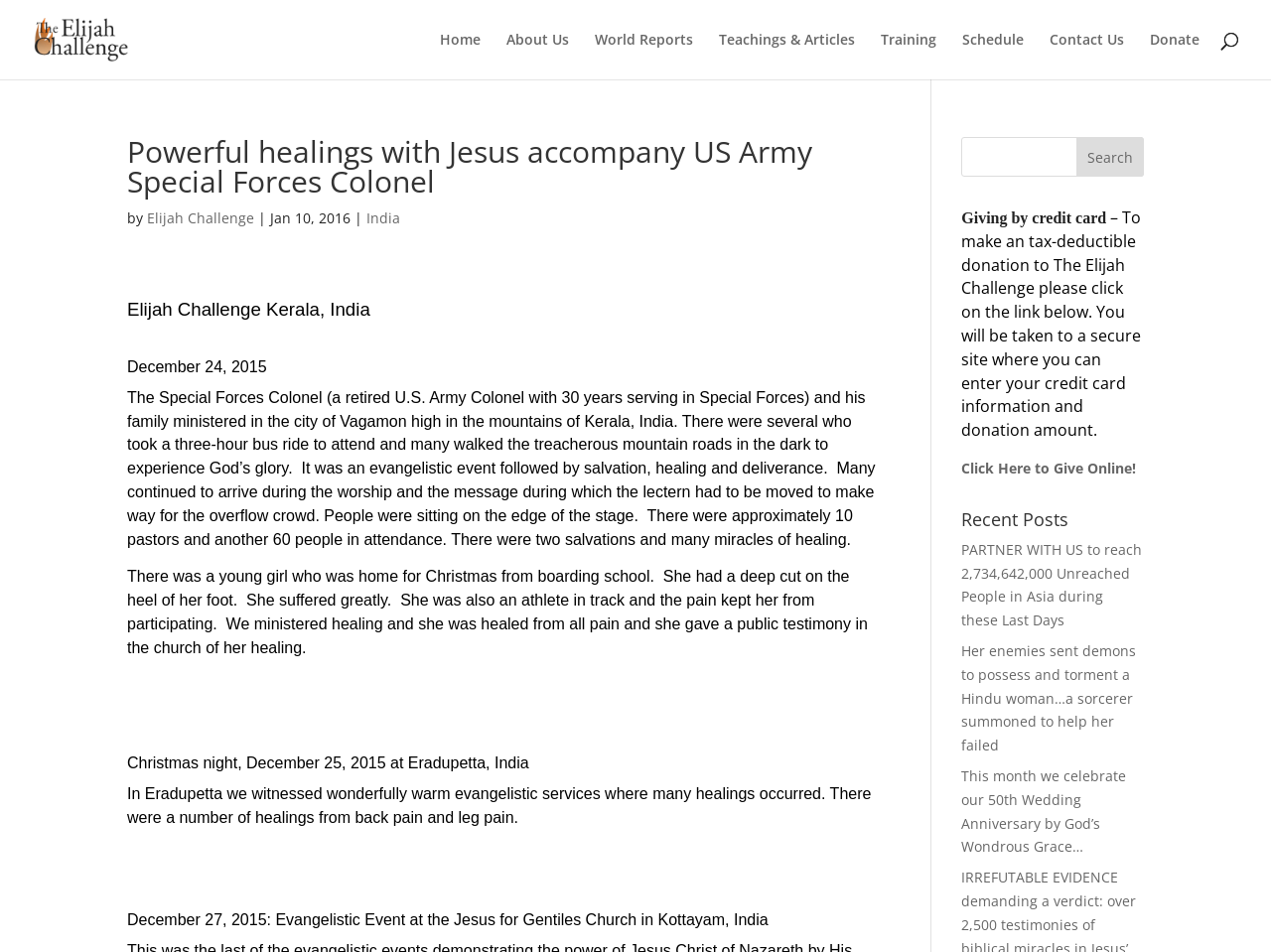Please examine the image and provide a detailed answer to the question: What was the girl's injury?

The girl's injury can be inferred from the text 'There was a young girl who was home for Christmas from boarding school. She had a deep cut on the heel of her foot.' which explicitly states her injury.